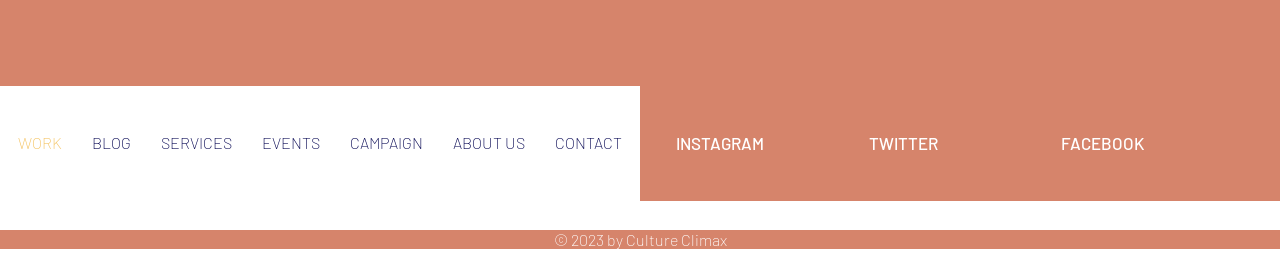How many social media links are there?
Using the visual information from the image, give a one-word or short-phrase answer.

3